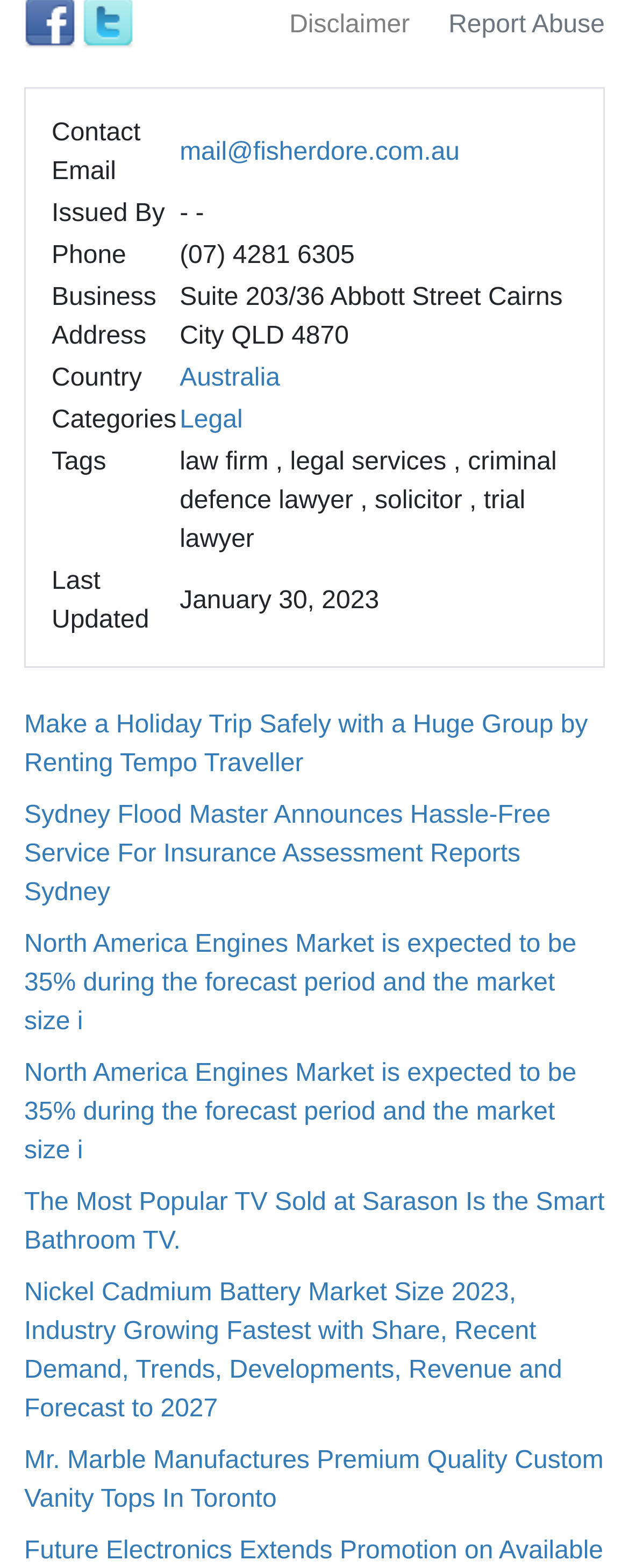Using the image as a reference, answer the following question in as much detail as possible:
What is the business address?

I found the business address by looking at the table with the grid cells, where the first column has labels and the second column has values. In the third row, the label is 'Business Address' and the value is 'Suite 203/36 Abbott Street Cairns City QLD 4870'.